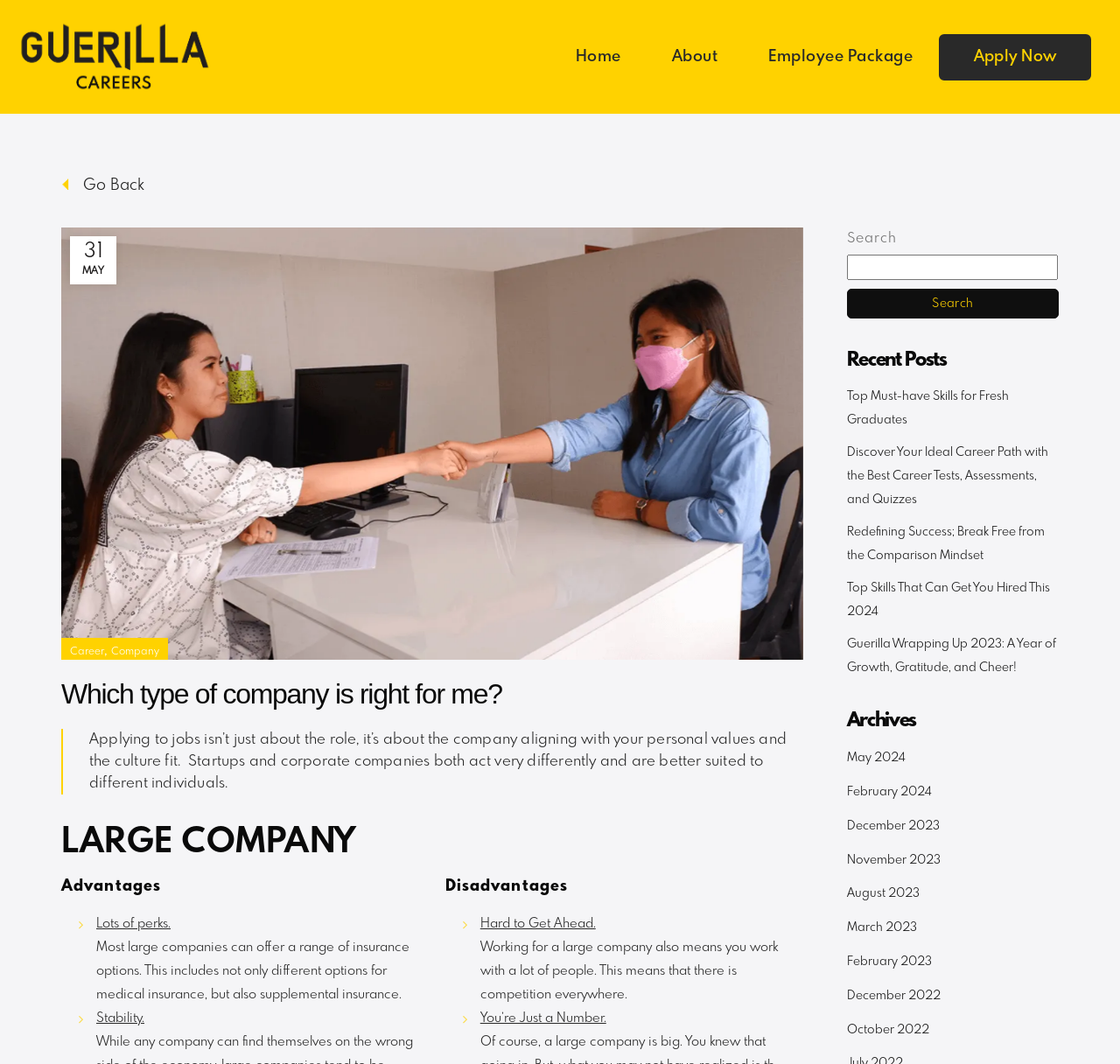Please find the bounding box coordinates of the clickable region needed to complete the following instruction: "Click on the 'Apply Now' button". The bounding box coordinates must consist of four float numbers between 0 and 1, i.e., [left, top, right, bottom].

[0.838, 0.032, 0.974, 0.076]